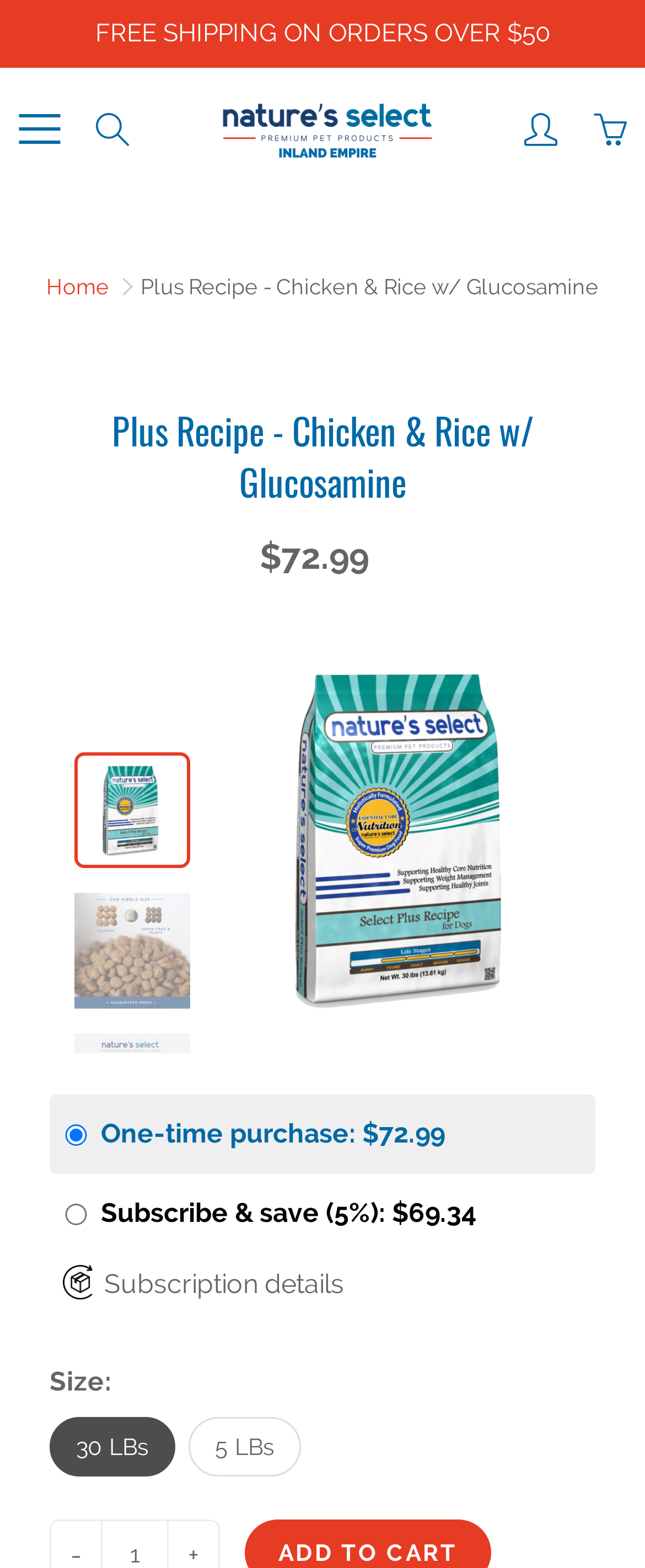How many images are there on the webpage?
Please ensure your answer to the question is detailed and covers all necessary aspects.

I counted the number of image elements on the webpage, which are 6 images with the same description 'Plus Recipe - Chicken & Rice w/ Glucosamine' and 1 image with the description 'ReCharge Subscription services icon', so there are 6 images in total.